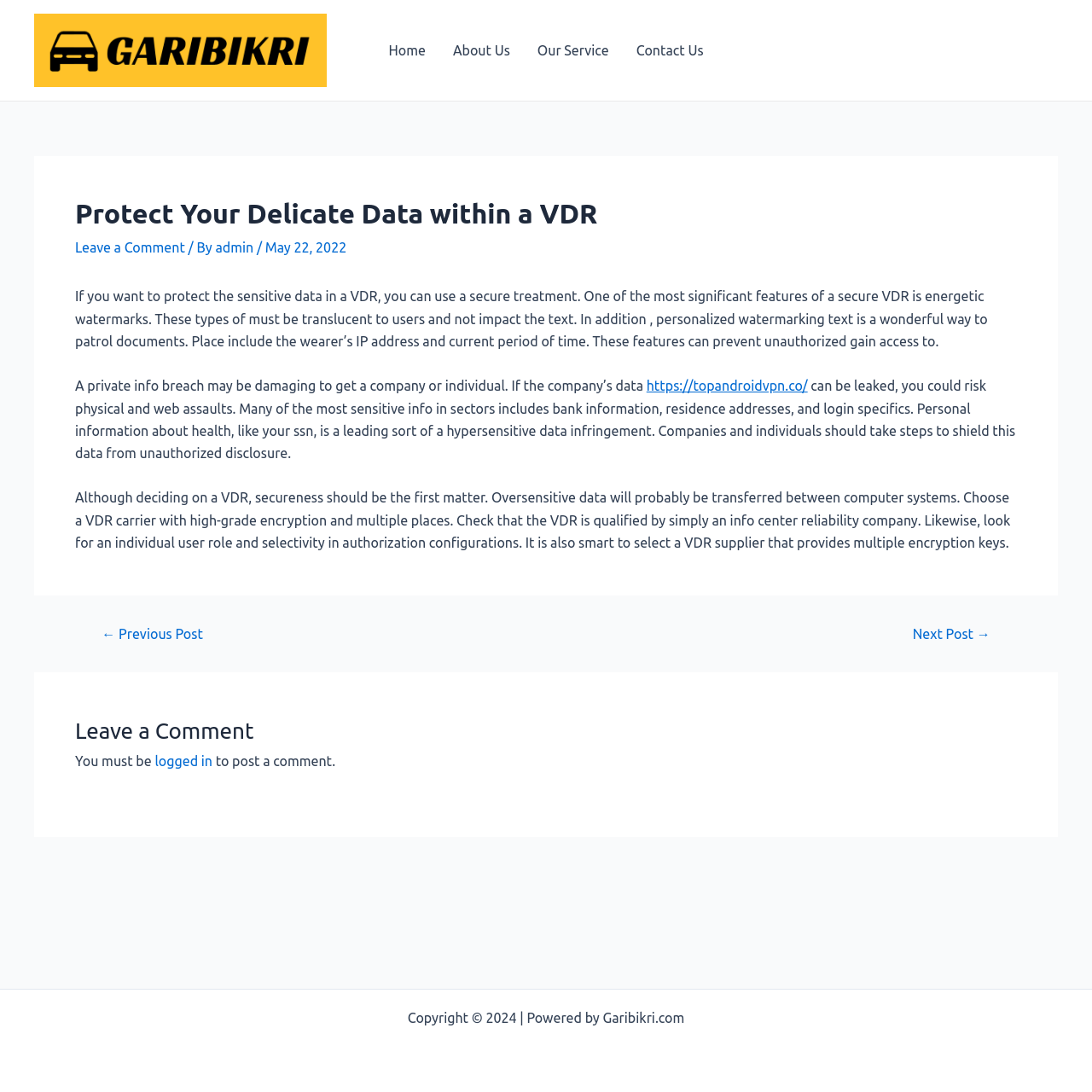Using the description: "← Previous Post", identify the bounding box of the corresponding UI element in the screenshot.

[0.074, 0.574, 0.205, 0.586]